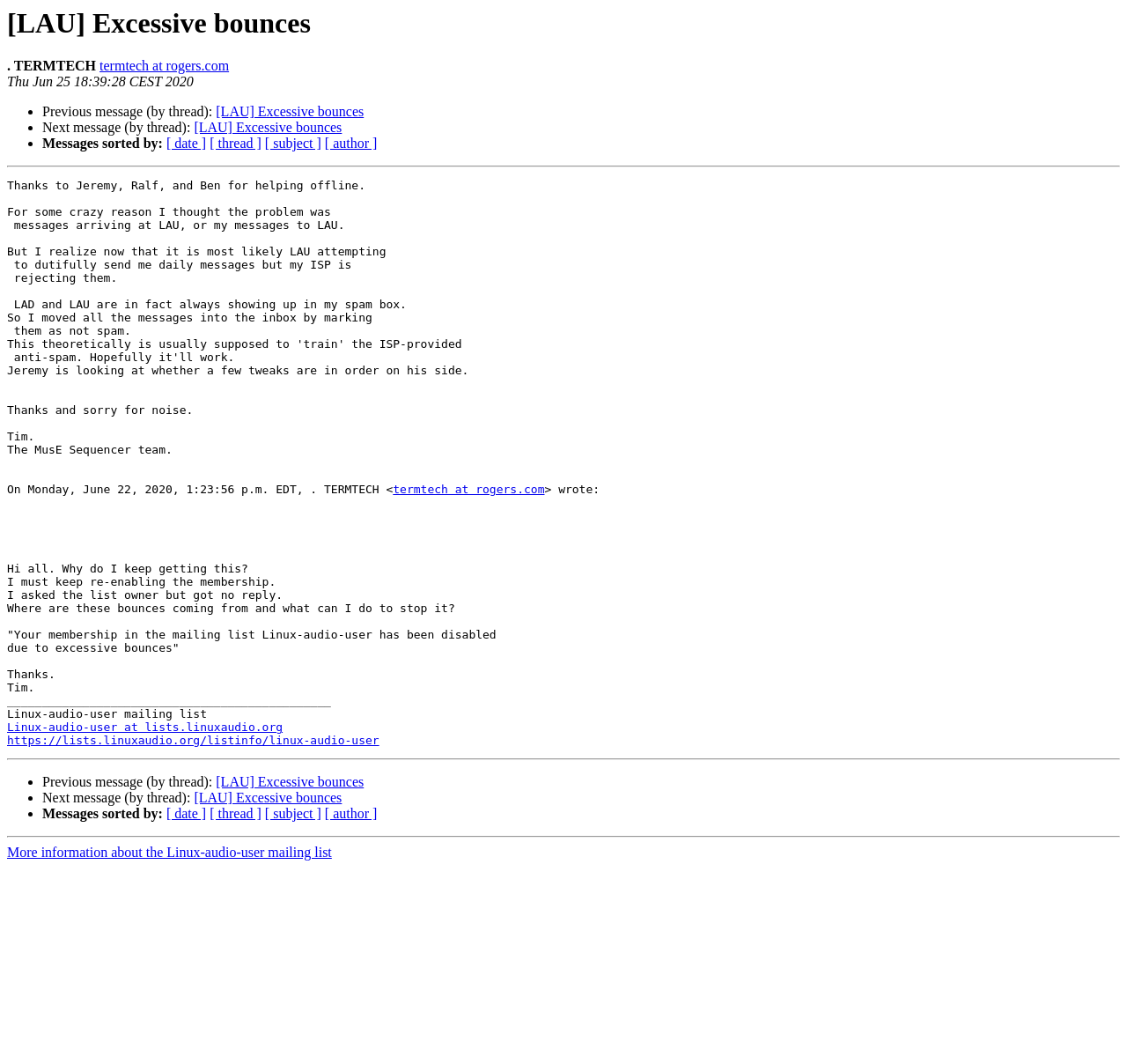Determine the bounding box coordinates of the clickable region to execute the instruction: "View previous message". The coordinates should be four float numbers between 0 and 1, denoted as [left, top, right, bottom].

[0.192, 0.098, 0.323, 0.112]